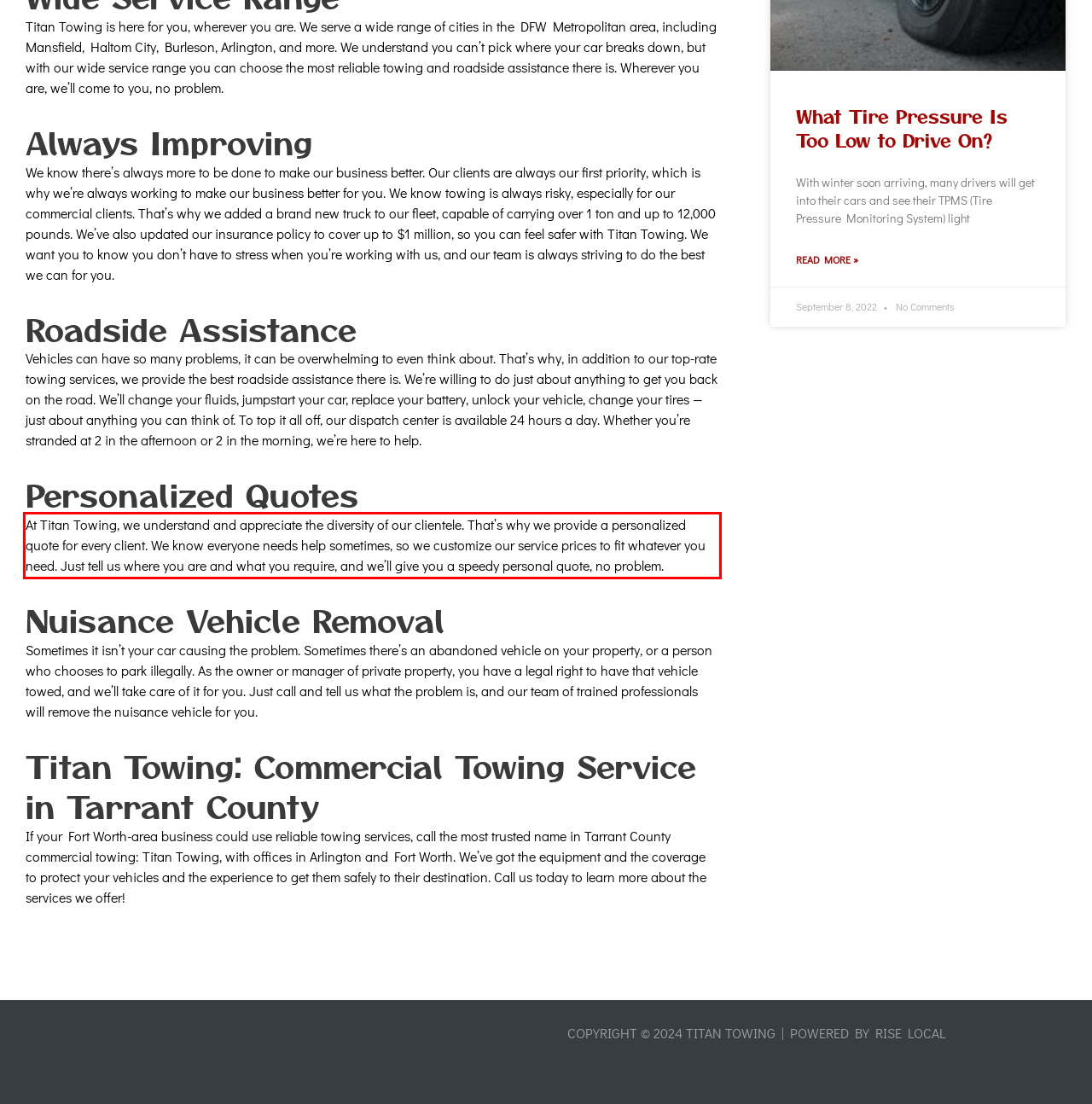Please examine the screenshot of the webpage and read the text present within the red rectangle bounding box.

At Titan Towing, we understand and appreciate the diversity of our clientele. That’s why we provide a personalized quote for every client. We know everyone needs help sometimes, so we customize our service prices to fit whatever you need. Just tell us where you are and what you require, and we’ll give you a speedy personal quote, no problem.